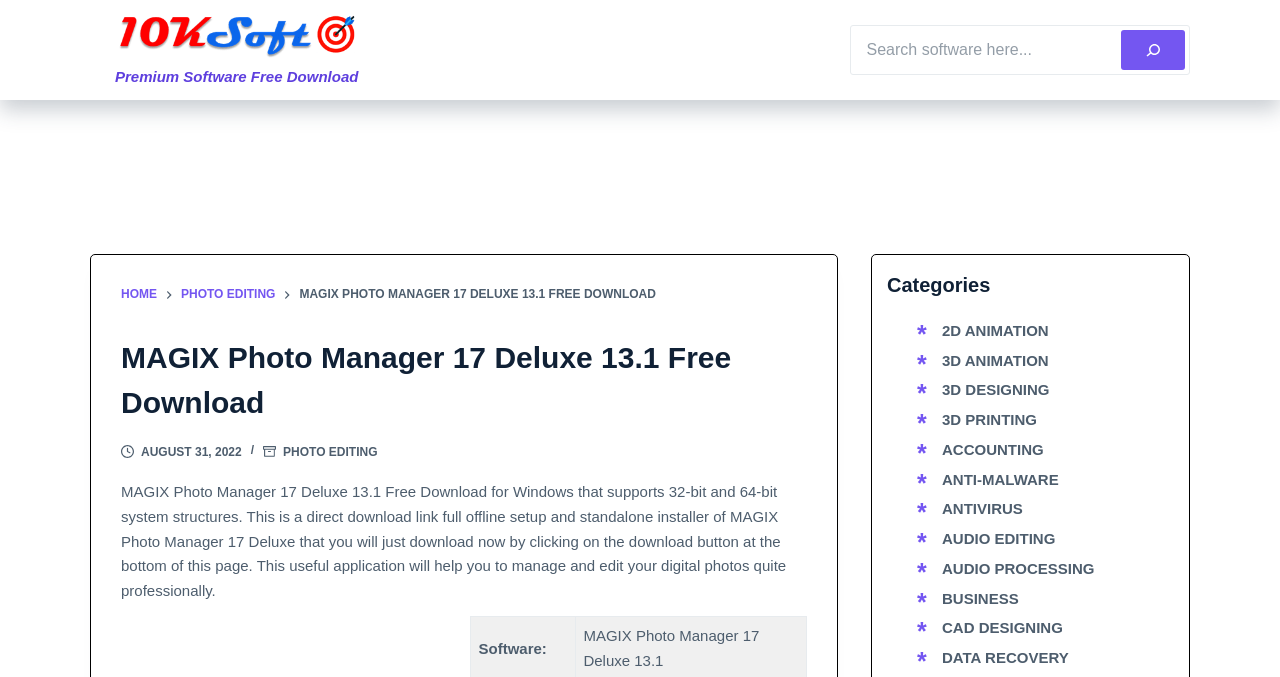What operating system is the software compatible with?
From the screenshot, provide a brief answer in one word or phrase.

Windows